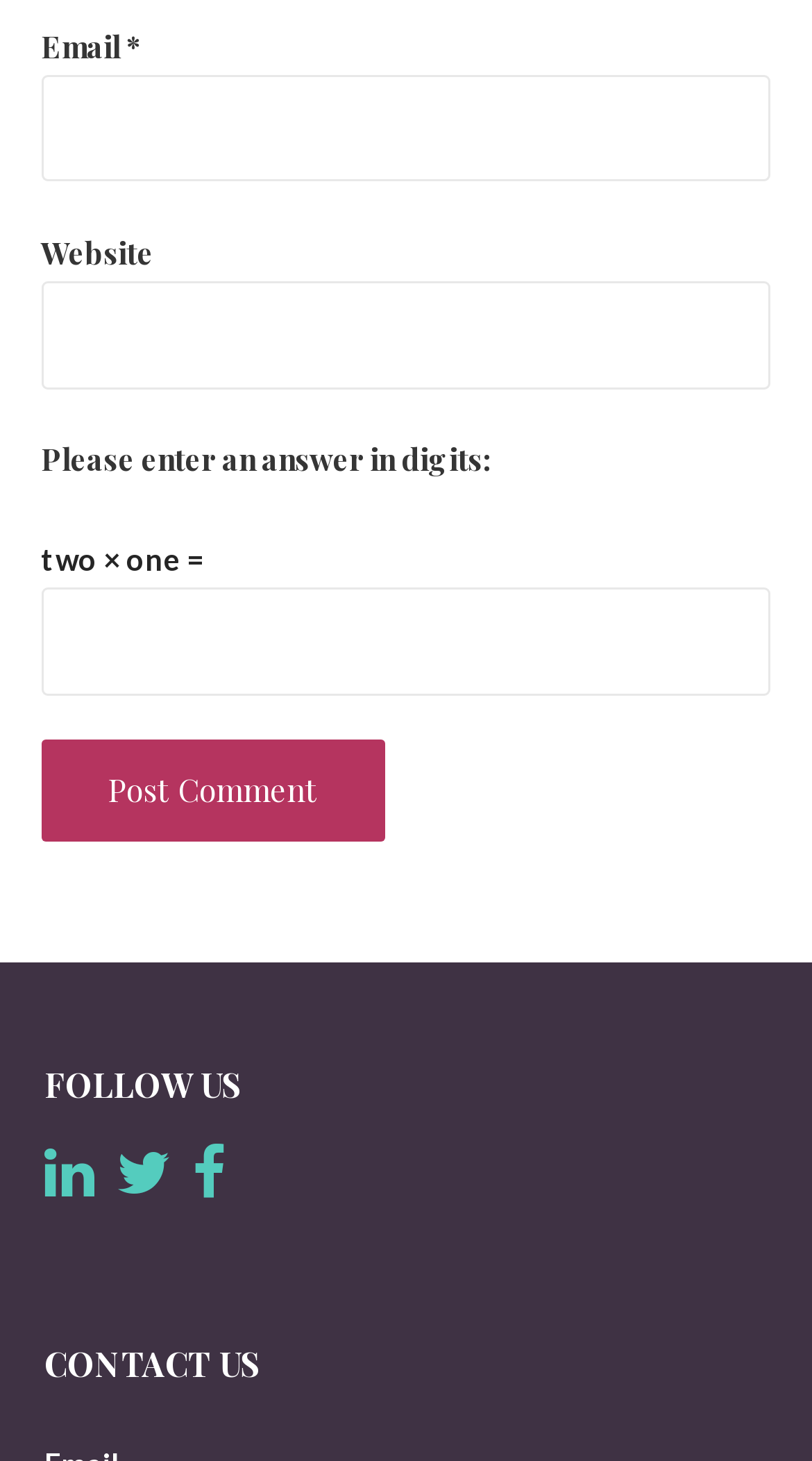Give a succinct answer to this question in a single word or phrase: 
What is the last section of the webpage?

CONTACT US